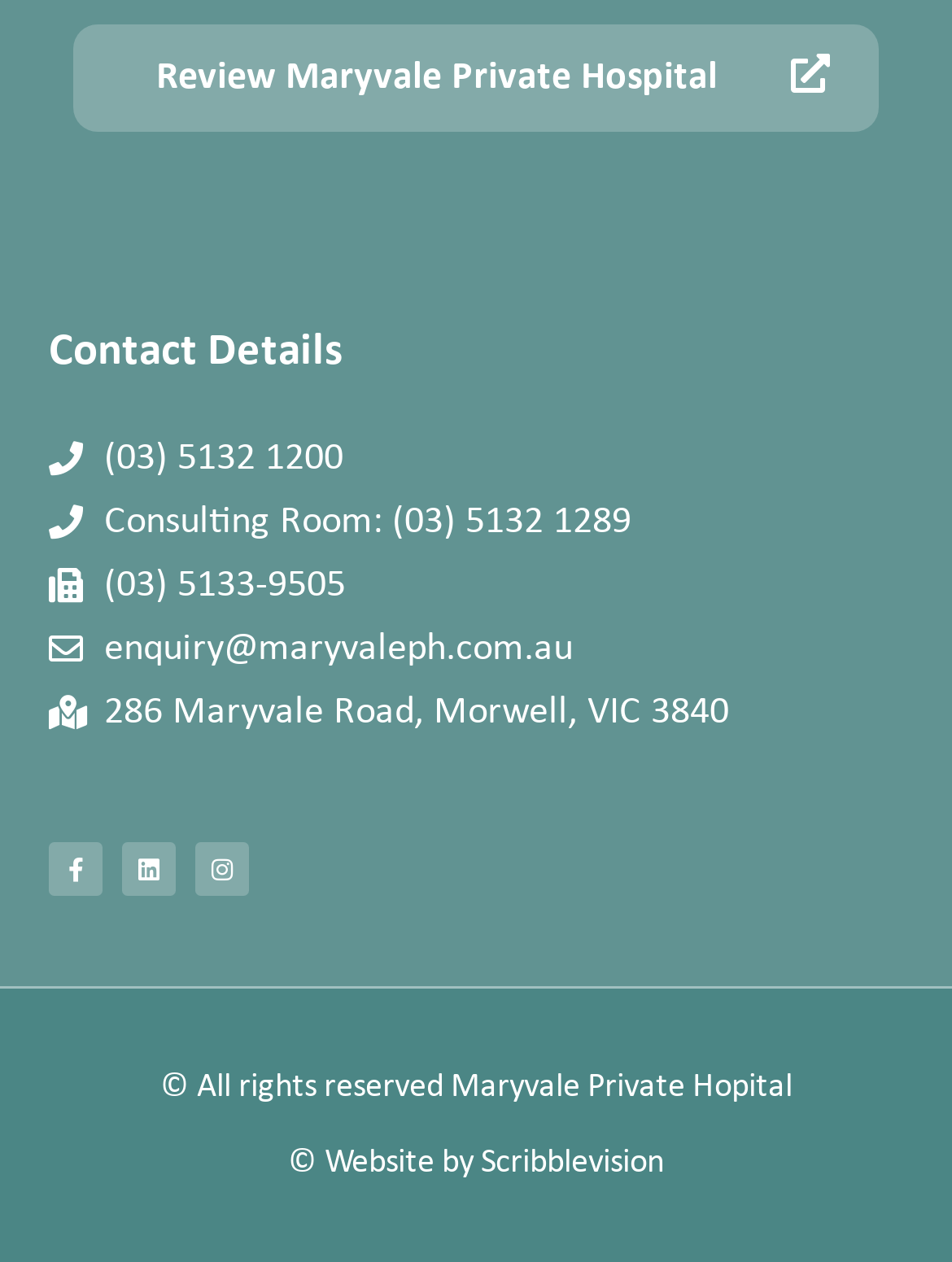Please mark the bounding box coordinates of the area that should be clicked to carry out the instruction: "View contact details".

[0.051, 0.257, 0.949, 0.304]